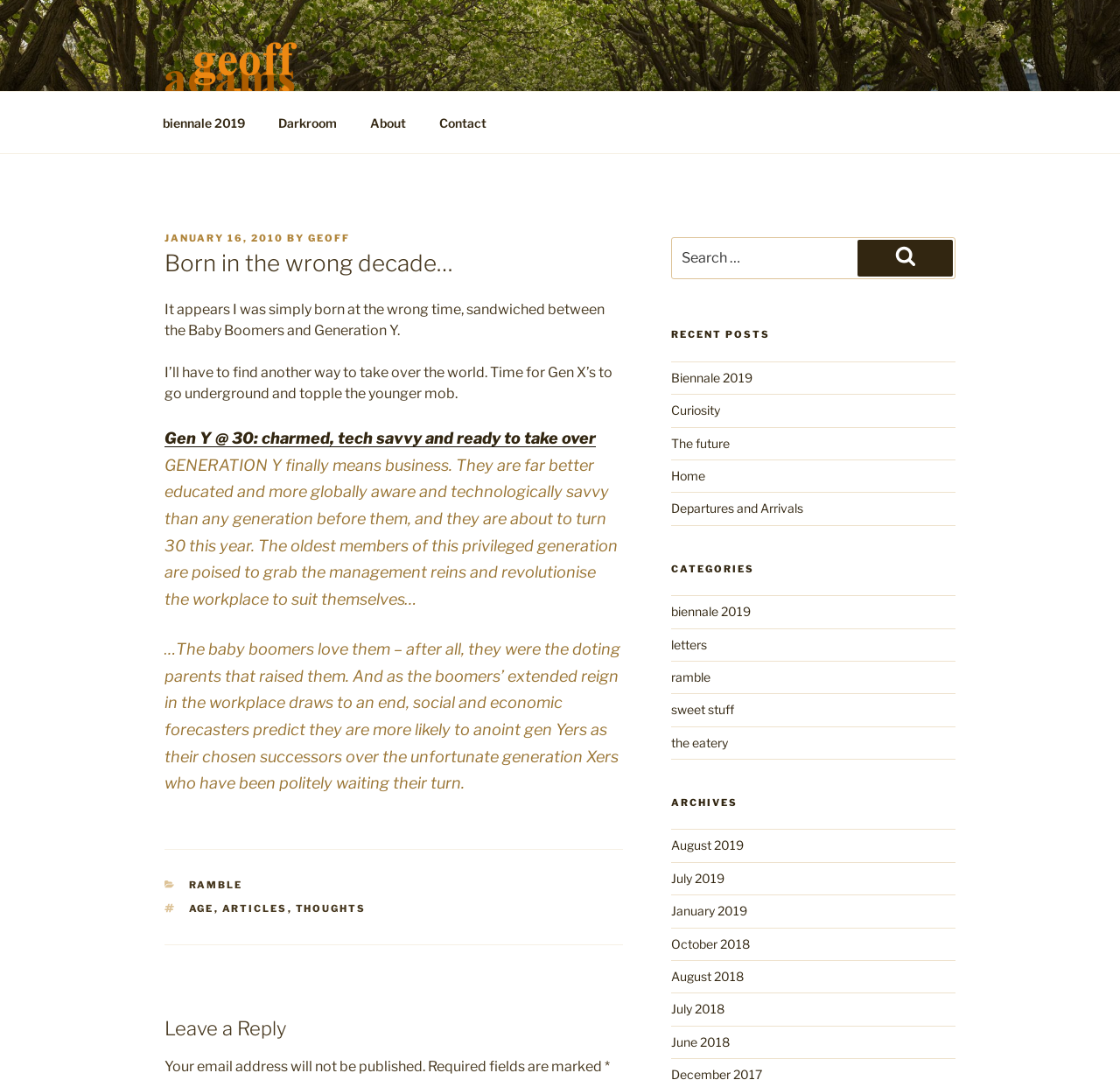Identify the bounding box of the HTML element described as: "August 2018".

[0.599, 0.898, 0.66, 0.911]